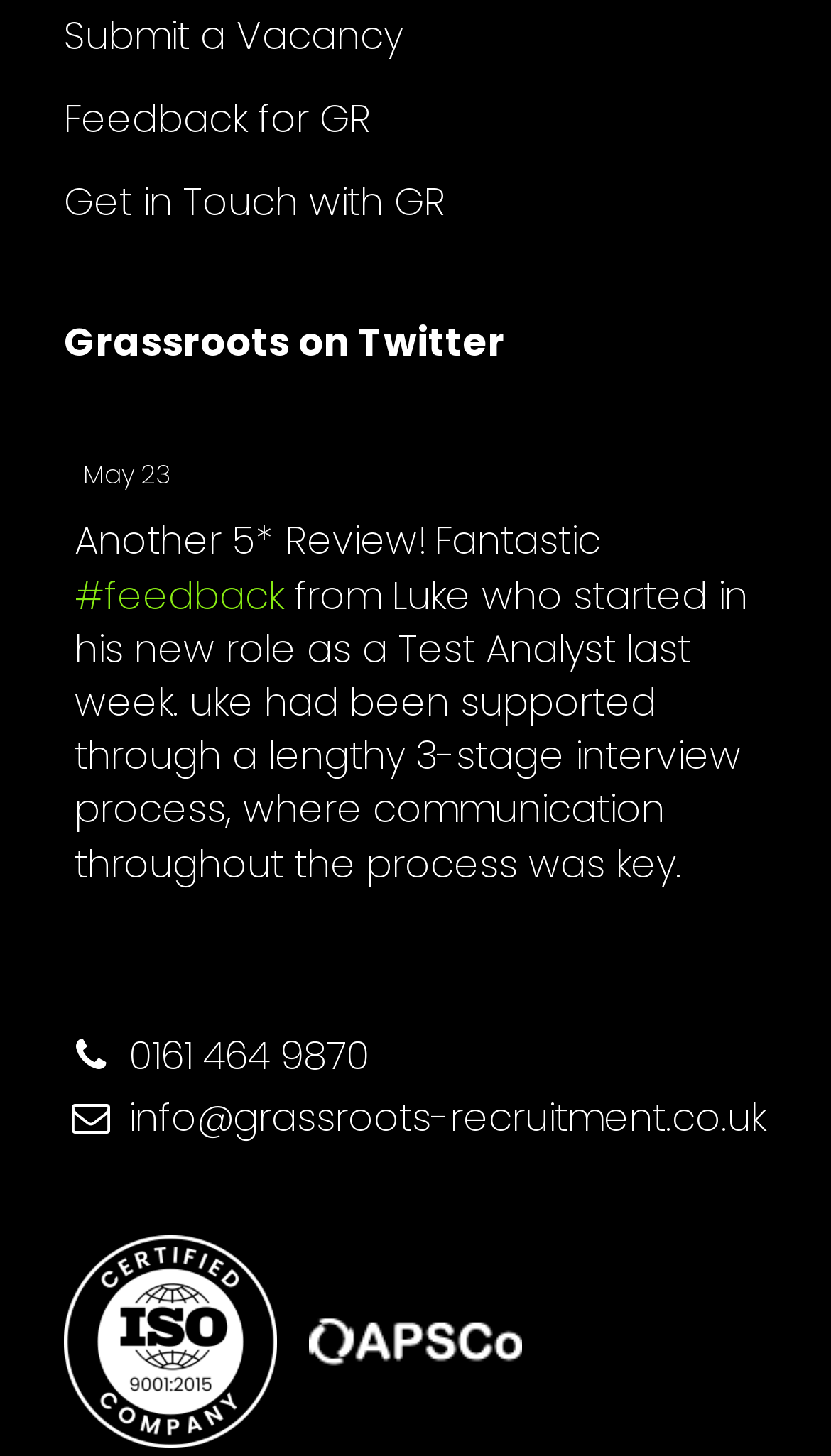Identify the bounding box coordinates for the element you need to click to achieve the following task: "View Twitter post". Provide the bounding box coordinates as four float numbers between 0 and 1, in the form [left, top, right, bottom].

[0.077, 0.738, 0.179, 0.787]